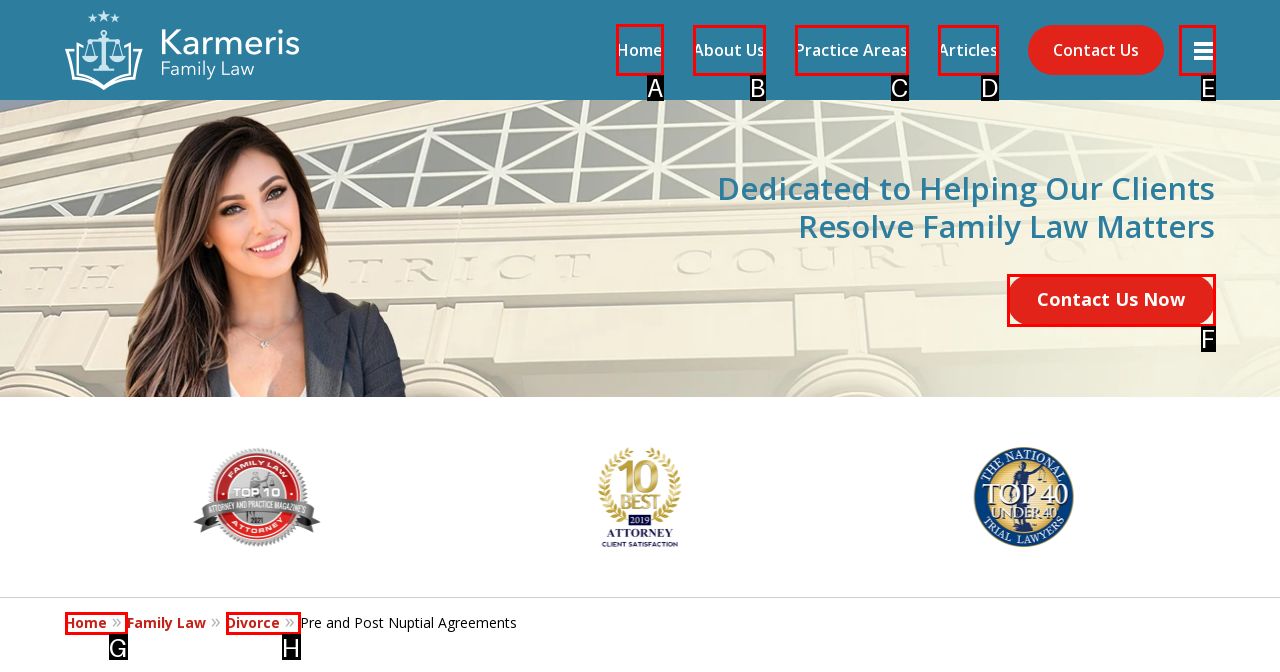Tell me which element should be clicked to achieve the following objective: Click on the 'Home' link
Reply with the letter of the correct option from the displayed choices.

A